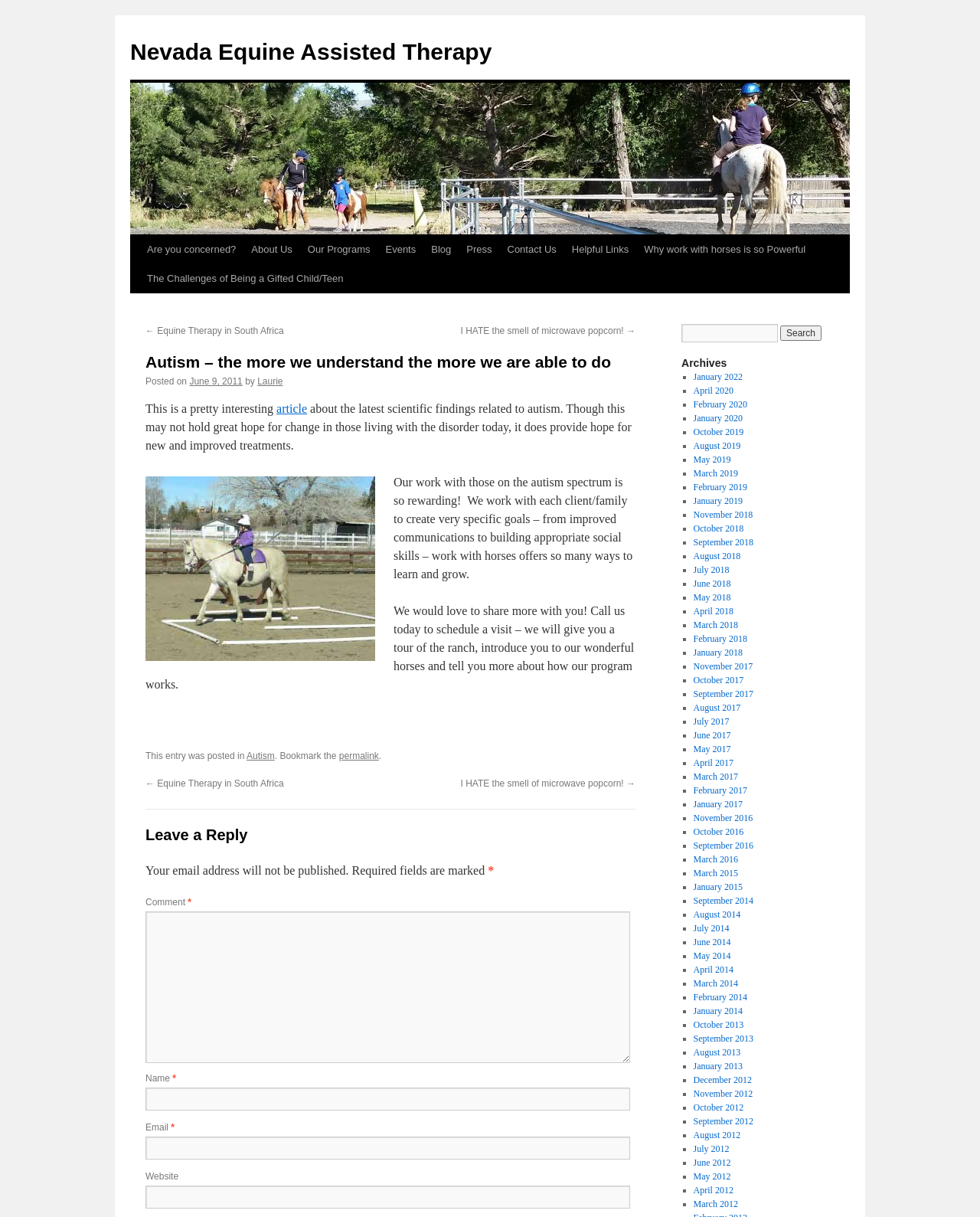Identify the bounding box coordinates of the clickable section necessary to follow the following instruction: "View the 'Autism' category". The coordinates should be presented as four float numbers from 0 to 1, i.e., [left, top, right, bottom].

[0.252, 0.617, 0.28, 0.626]